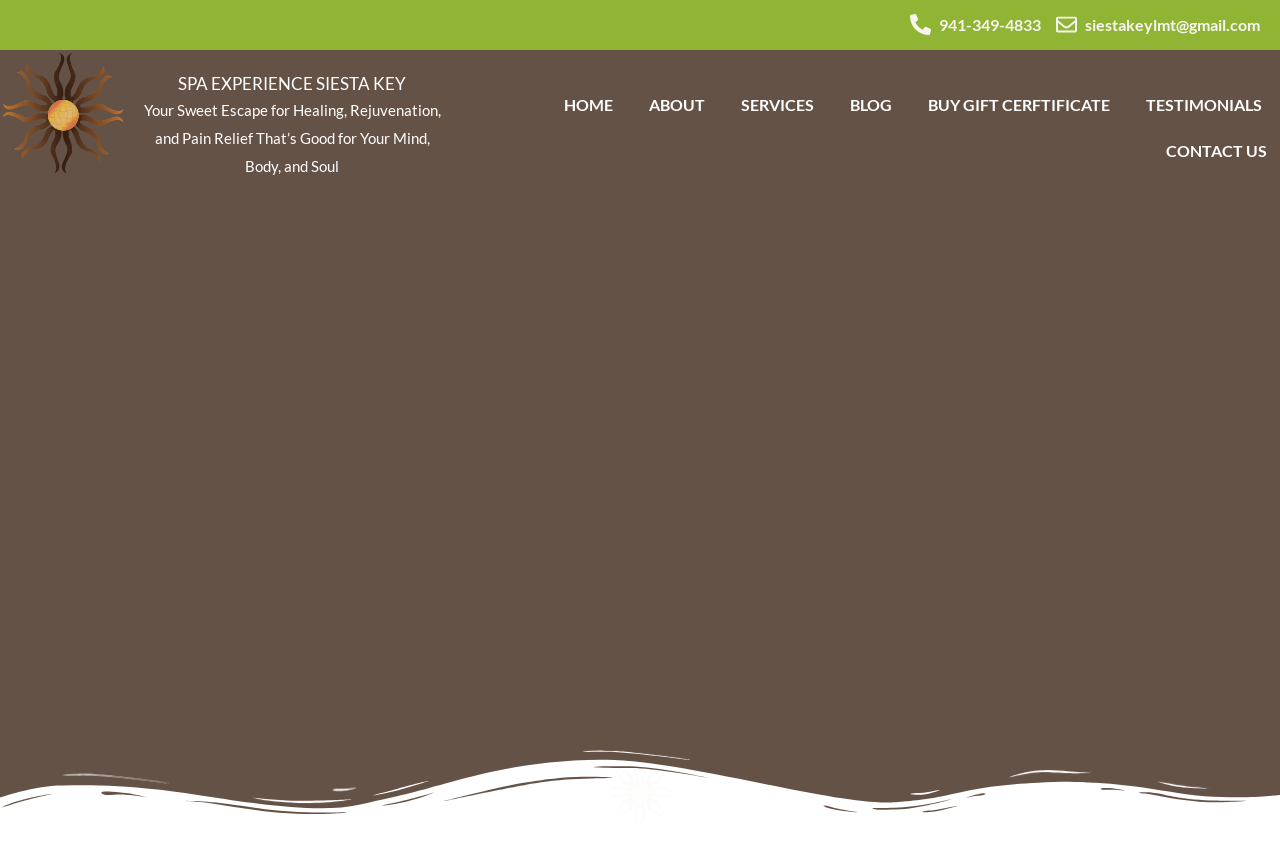Provide a brief response to the question using a single word or phrase: 
What is the phone number to contact?

941-349-4833